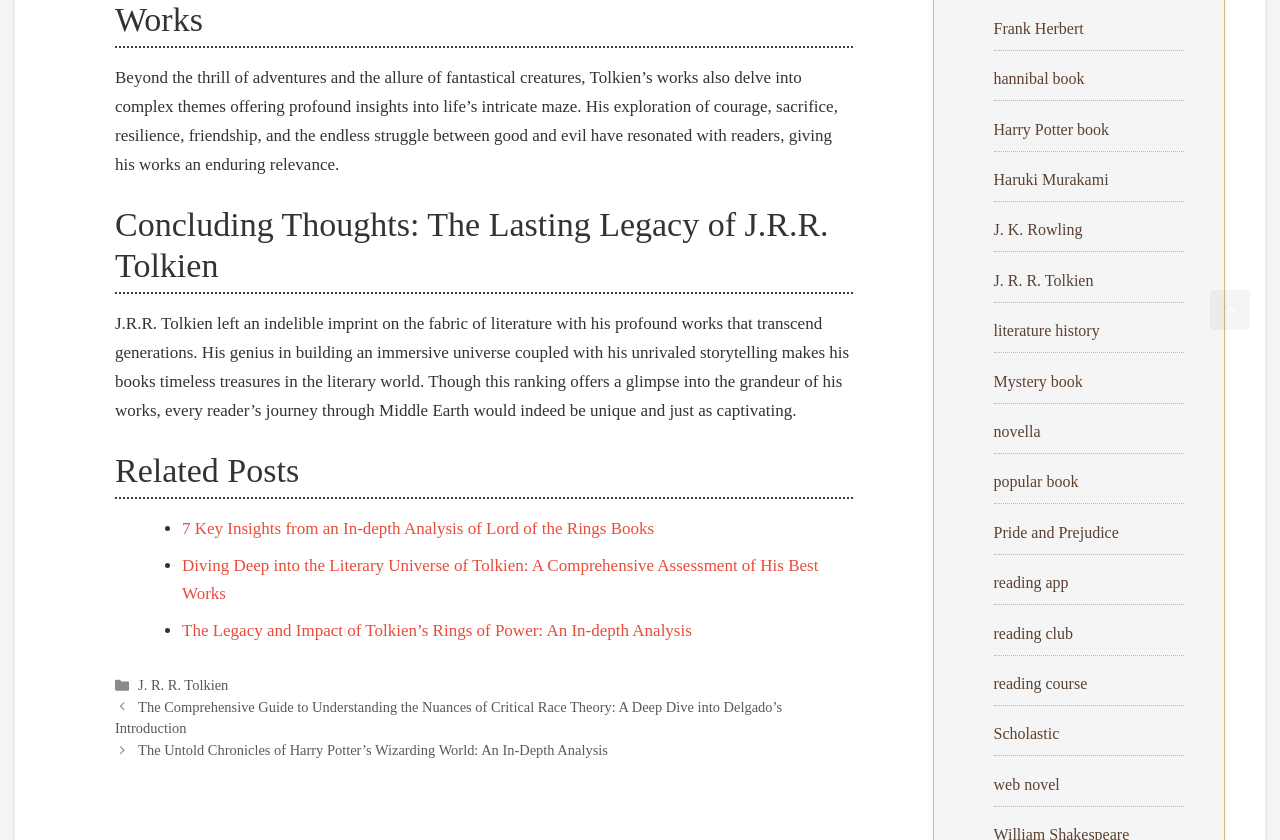What is the main theme of the article?
Could you answer the question in a detailed manner, providing as much information as possible?

The article discusses the lasting legacy of J.R.R. Tolkien, exploring complex themes in his works, such as courage, sacrifice, and the struggle between good and evil. The text also highlights his impact on literature and the unique experience of reading his books.